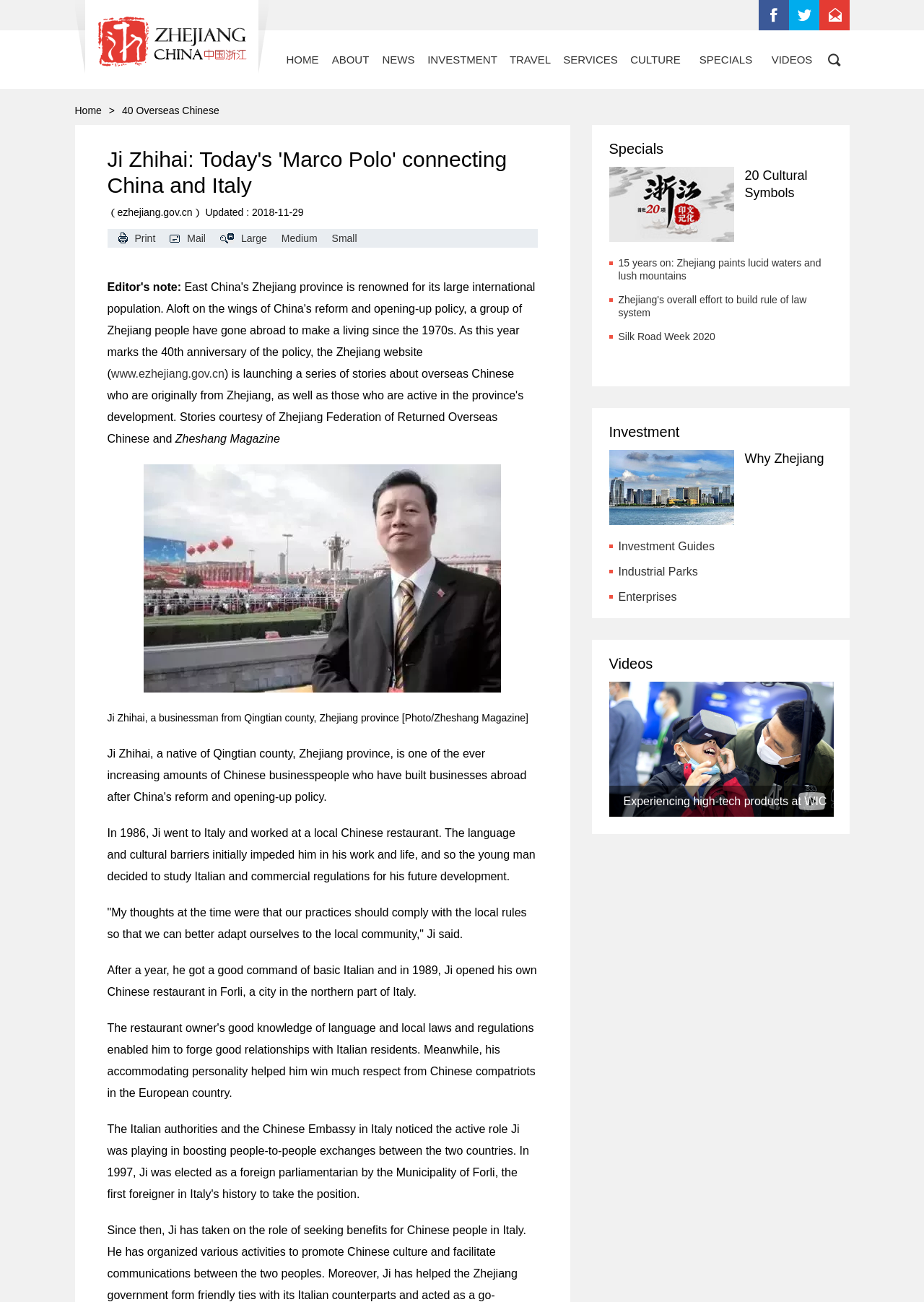Provide a comprehensive description of the webpage.

This webpage is about Ji Zhihai, a businessman from Qingtian county, Zhejiang province, who is often referred to as "Today's 'Marco Polo' connecting China and Italy". At the top of the page, there are social media links to Facebook, Twitter, and a "Contact Us" link. Below these links, there is a heading with the title of the webpage, accompanied by a link and an image.

The main content of the webpage is divided into sections. On the left side, there is a navigation menu with links to different sections, including "HOME", "ABOUT", "NEWS", "INVESTMENT", "TRAVEL", "SERVICES", "CULTURE", "SPECIALS", and "VIDEOS". 

The main article is about Ji Zhihai's life and business experiences in Italy. It includes several paragraphs of text, accompanied by an image of Ji Zhihai and another image related to his business. The article describes how Ji Zhihai overcame language and cultural barriers in Italy and eventually opened his own Chinese restaurant.

On the right side of the page, there are several sections, including "Specials", "Investment", and "Videos". Each section has a heading and includes links to related articles or resources. There are also several images and emphasis elements throughout these sections.

At the bottom of the page, there are more links to related articles and resources, including "15 years on: Zhejiang paints lucid waters and lush mountains", "Zhejiang's overall effort to build rule of law system", and "Silk Road Week 2020".